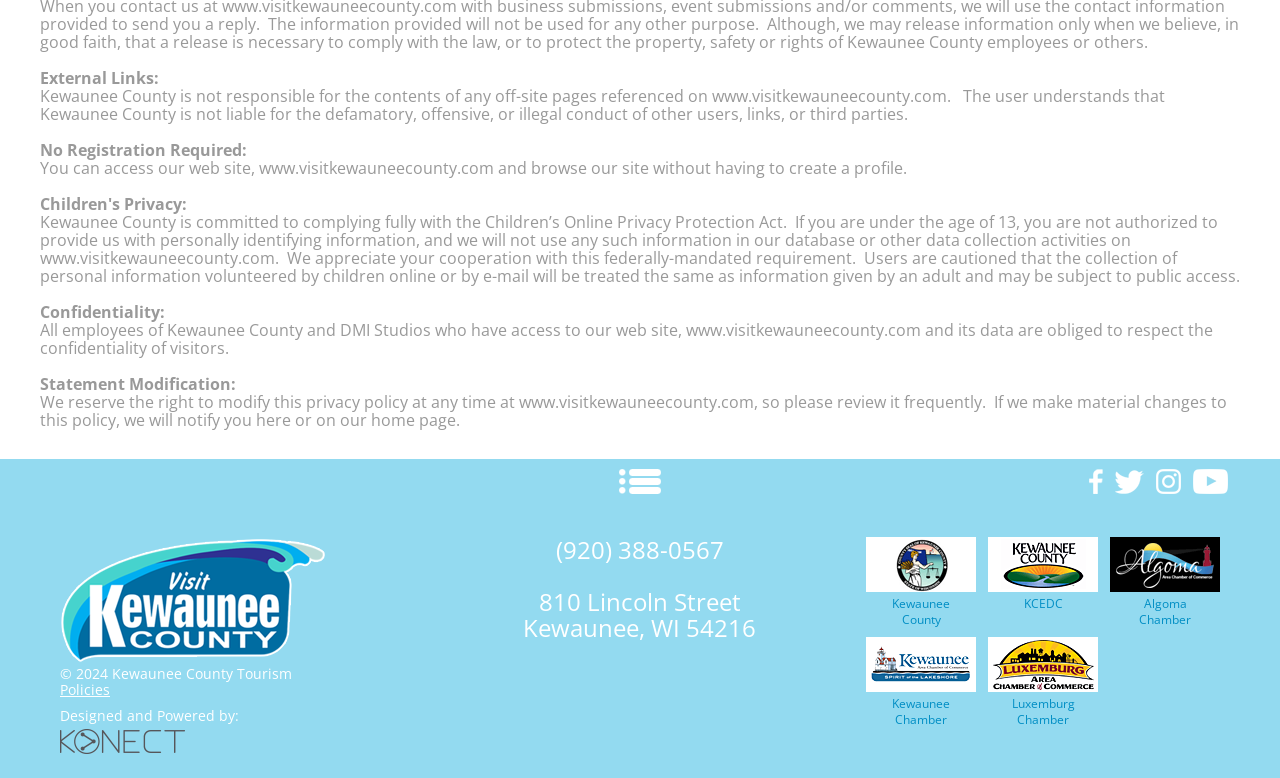Find the bounding box coordinates for the HTML element described as: "KCEDC". The coordinates should consist of four float values between 0 and 1, i.e., [left, top, right, bottom].

[0.8, 0.765, 0.83, 0.787]